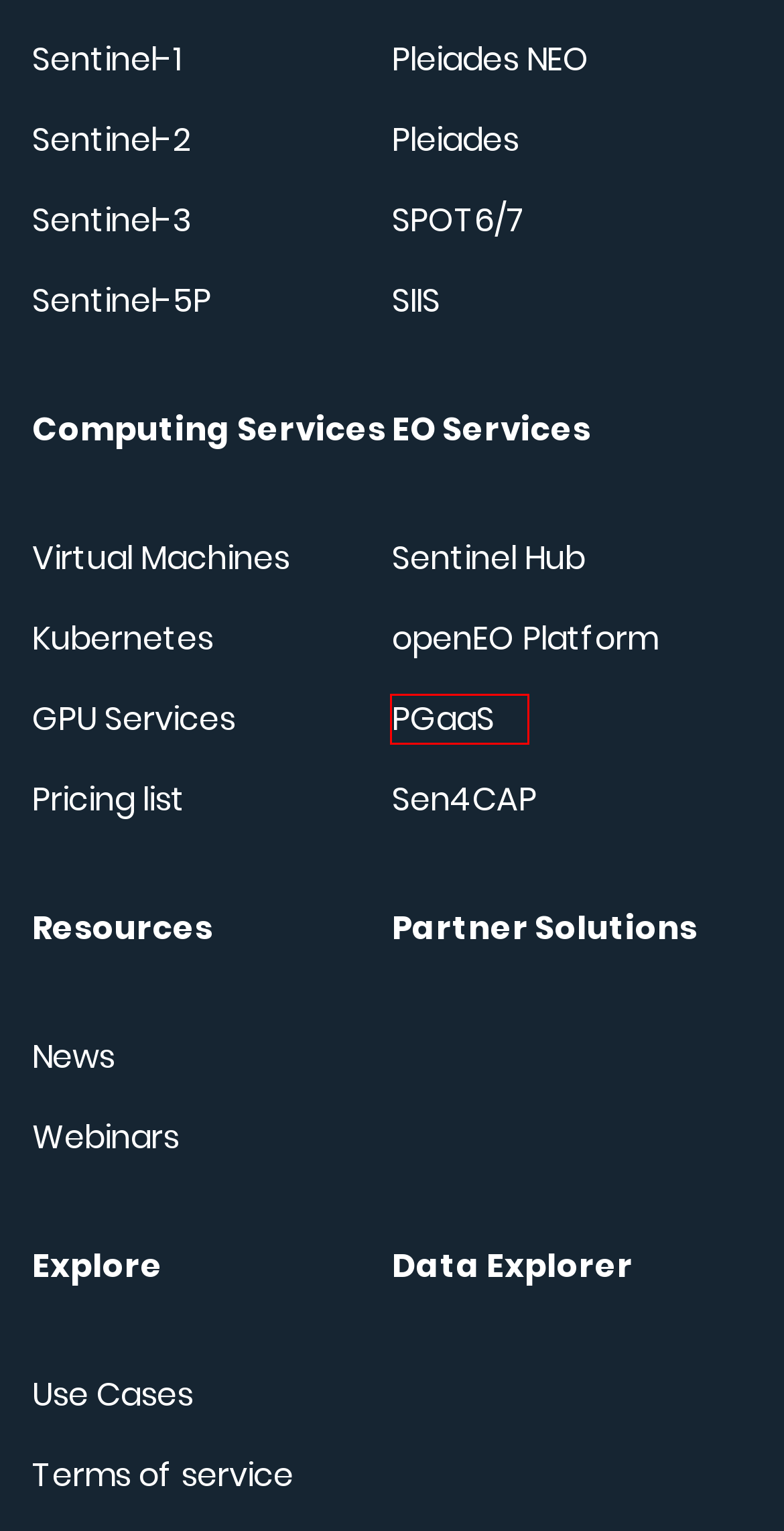Consider the screenshot of a webpage with a red bounding box around an element. Select the webpage description that best corresponds to the new page after clicking the element inside the red bounding box. Here are the candidates:
A. Sen4CAP - CREODIAS
B. openEO Platform - CREODIAS
C. Product Generation as a Service - CREODIAS
D. Latest news: - CREODIAS
E. Pleiades NEO - CREODIAS
F. Virtual Machines - CREODIAS
G. Sentinel-5P - CREODIAS
H. Sentinel Hub - CREODIAS

C